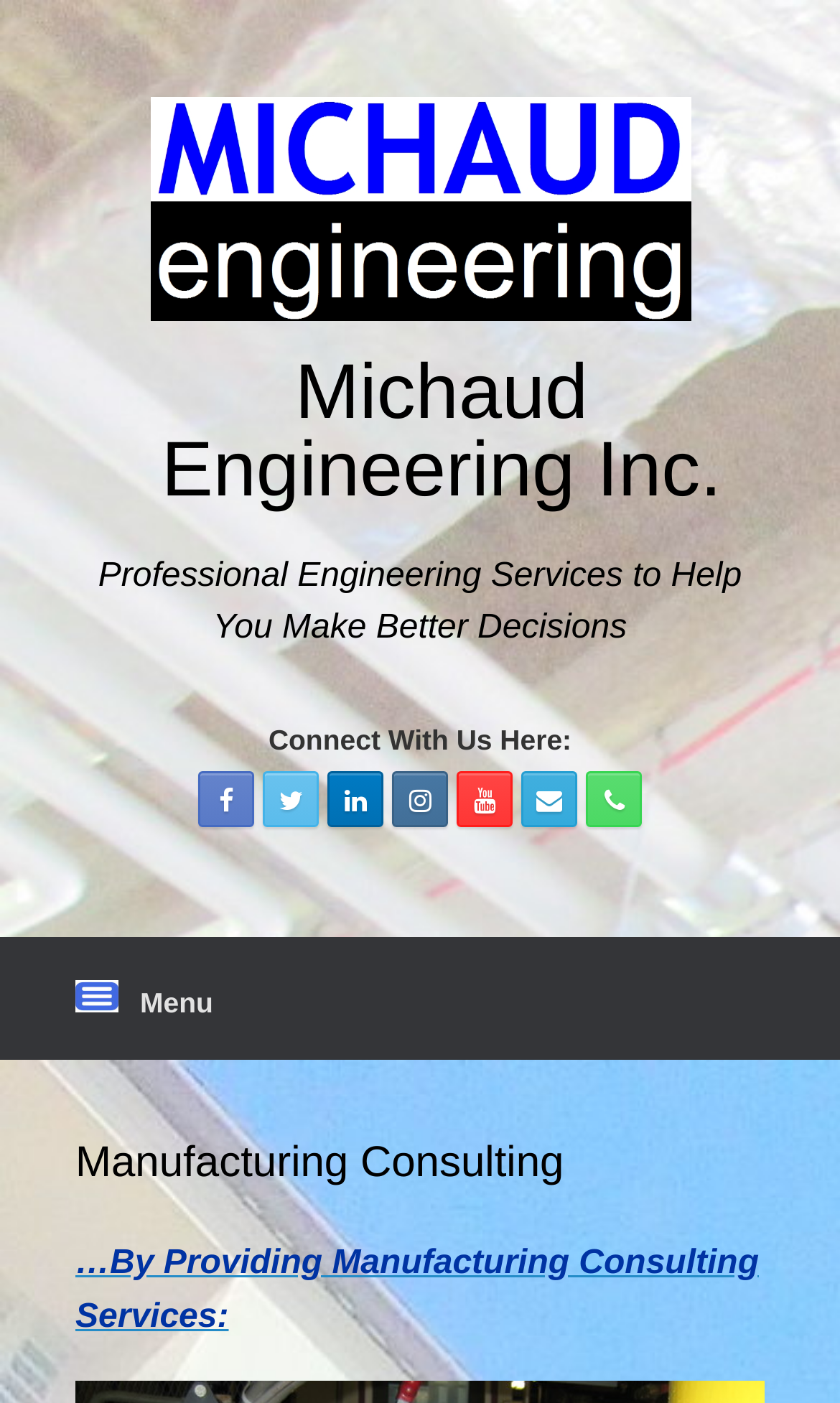Based on the visual content of the image, answer the question thoroughly: What is the company name displayed on the logo?

The company logo is displayed at the top of the webpage, and it contains an image and a heading with the text 'Michaud Engineering Inc.'. This is the company name that is being referred to.